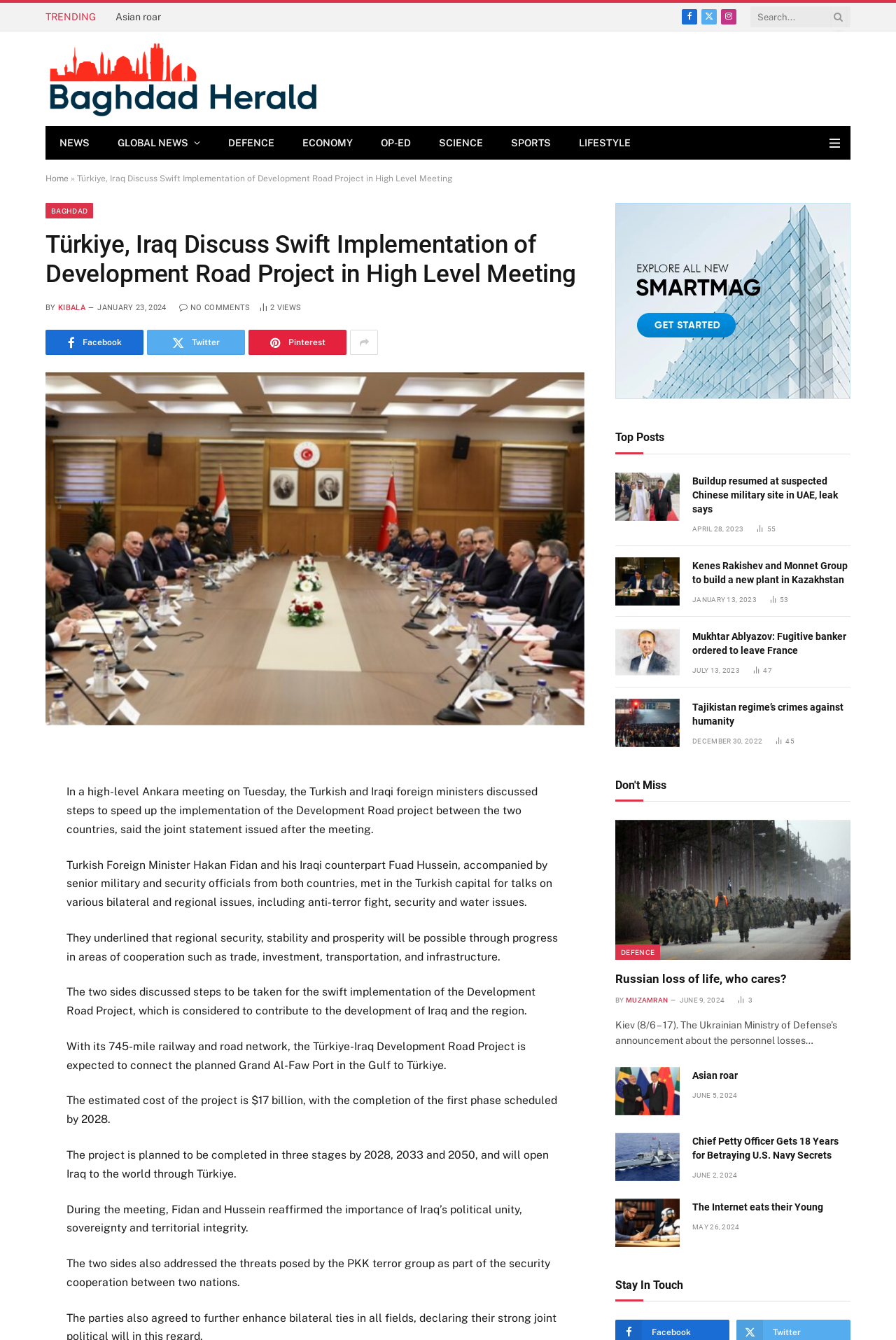Identify the first-level heading on the webpage and generate its text content.

Türkiye, Iraq Discuss Swift Implementation of Development Road Project in High Level Meeting